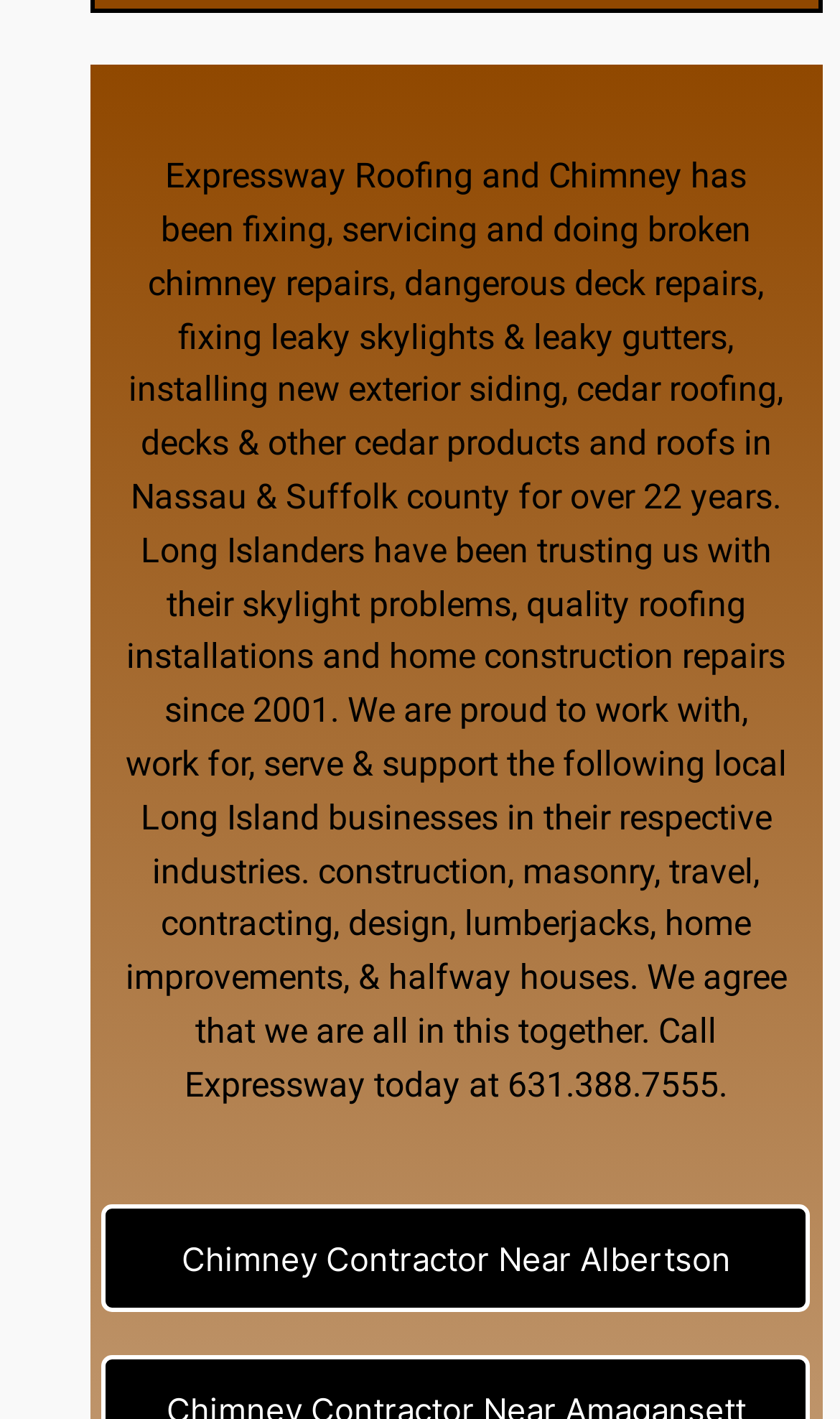What type of businesses does Expressway work with?
Provide a fully detailed and comprehensive answer to the question.

Expressway works with various local Long Island businesses in different industries, including construction, masonry, travel, contracting, design, lumberjacks, and home improvements, as mentioned in the text.